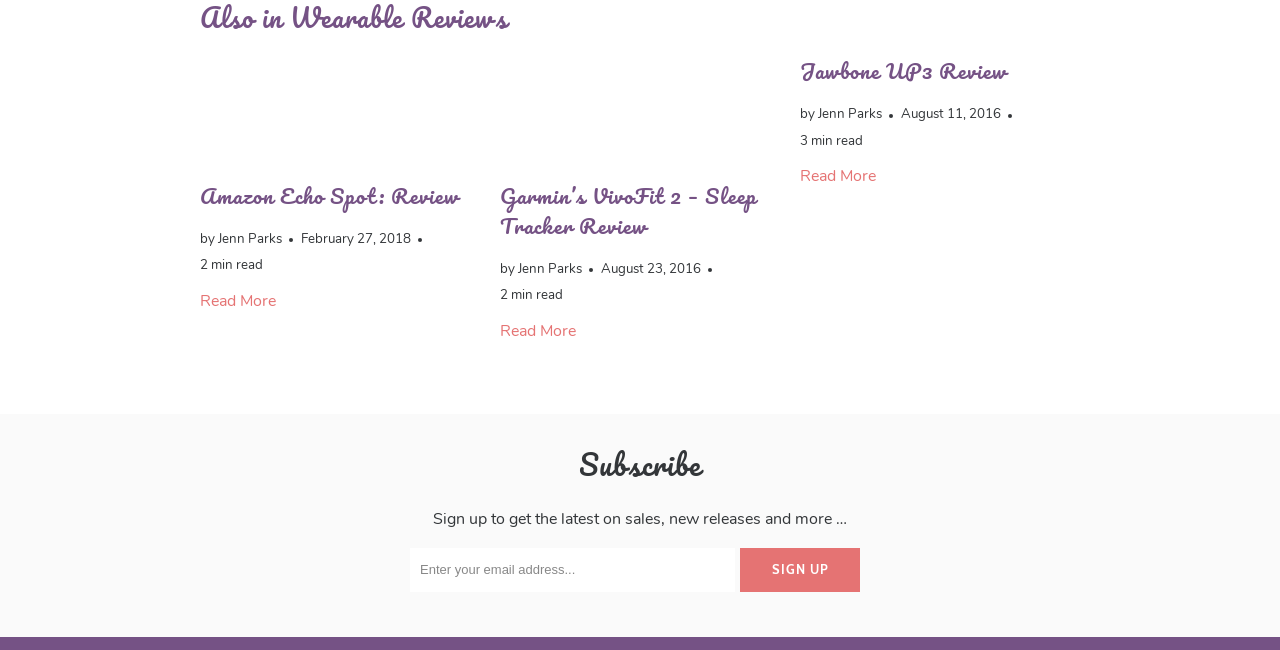Find the bounding box coordinates of the element to click in order to complete this instruction: "Subscribe to the newsletter". The bounding box coordinates must be four float numbers between 0 and 1, denoted as [left, top, right, bottom].

[0.32, 0.843, 0.574, 0.911]